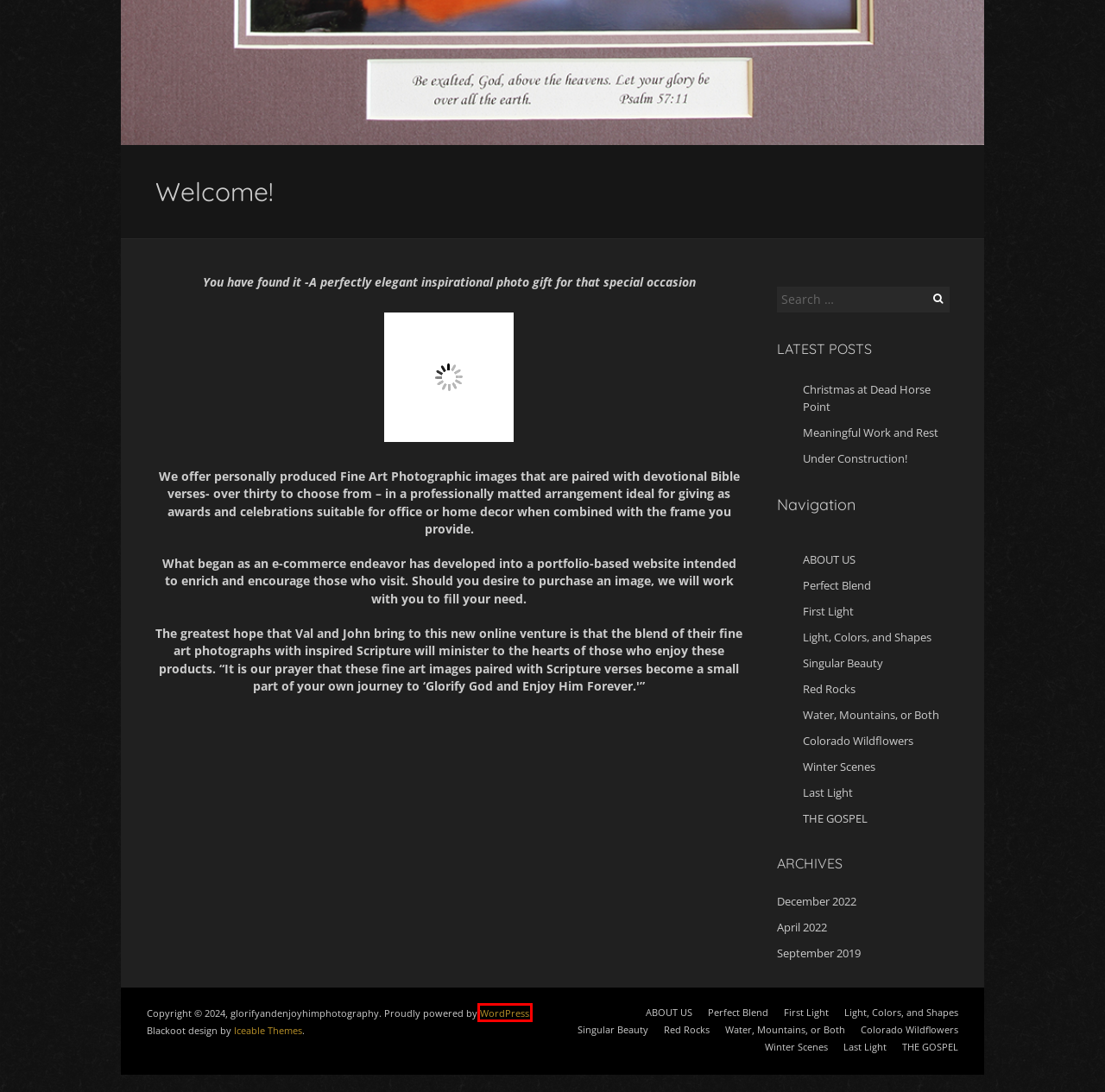Look at the screenshot of a webpage, where a red bounding box highlights an element. Select the best description that matches the new webpage after clicking the highlighted element. Here are the candidates:
A. September 2019 – glorifyandenjoyhimphotography
B. Blog Tool, Publishing Platform, and CMS – WordPress.org
C. First Light – glorifyandenjoyhimphotography
D. Winter Scenes – glorifyandenjoyhimphotography
E. April 2022 – glorifyandenjoyhimphotography
F. Christmas at Dead Horse Point – glorifyandenjoyhimphotography
G. Water, Mountains, or Both – glorifyandenjoyhimphotography
H. Light, Colors, and Shapes – glorifyandenjoyhimphotography

B